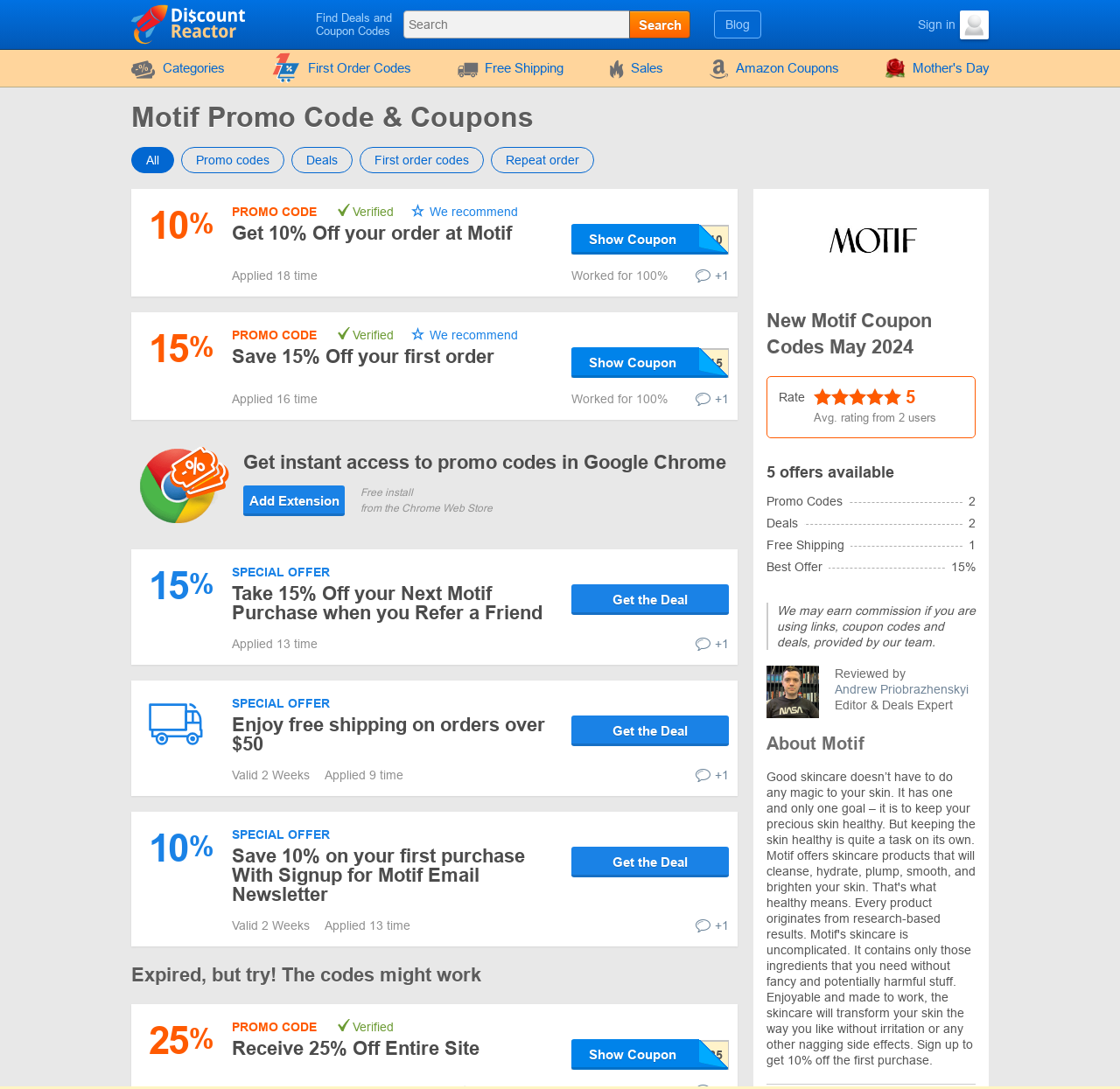Consider the image and give a detailed and elaborate answer to the question: 
How many categories are there?

On the top navigation bar, I see 5 categories: Categories, First Order Codes, Free Shipping, Sales, and Amazon Coupons. These categories are represented by icons and text labels.